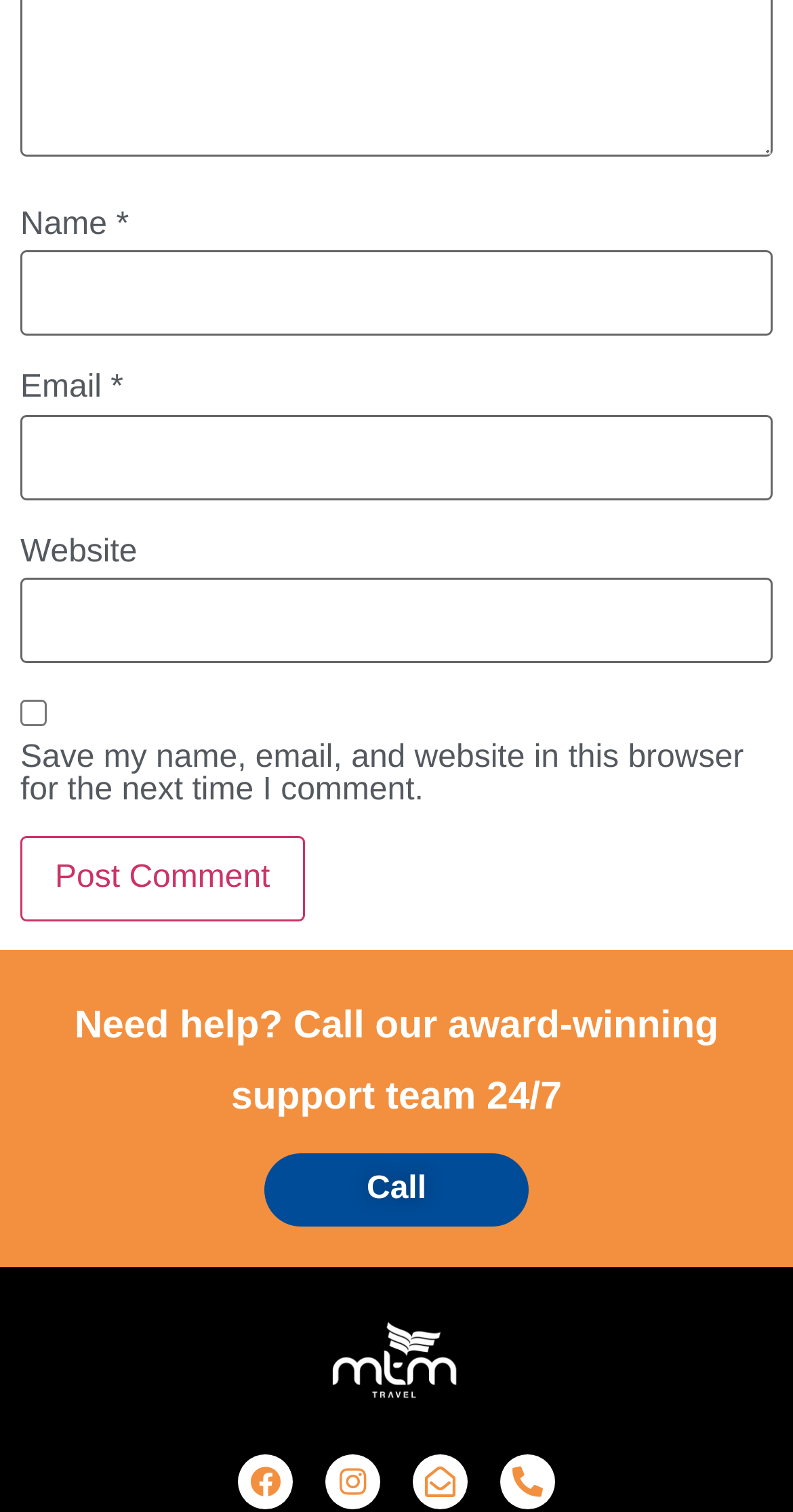Please examine the image and provide a detailed answer to the question: What is the purpose of the checkbox?

The checkbox is labeled 'Save my name, email, and website in this browser for the next time I comment.' which indicates its purpose is to save the user's comment information.